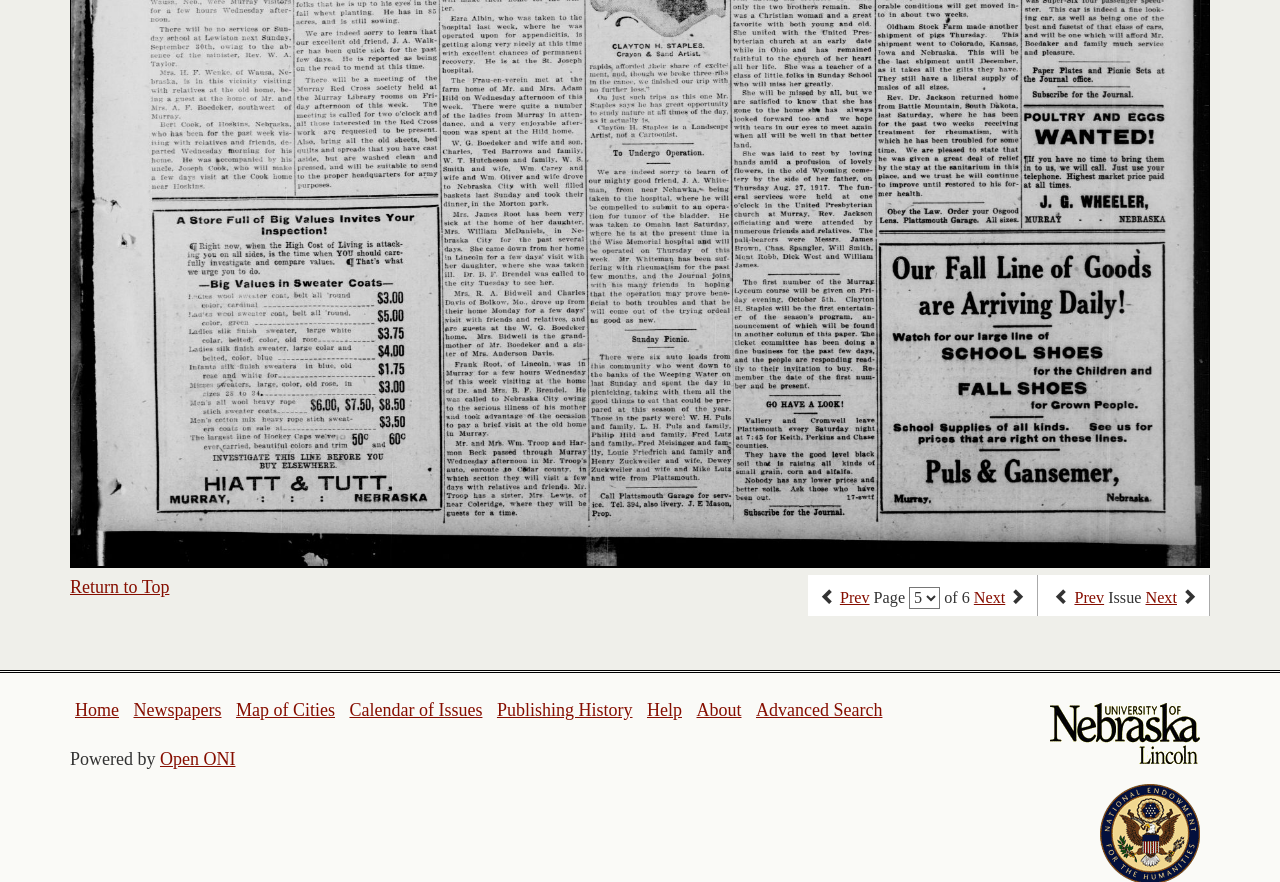Using the element description: "Calendar of Issues", determine the bounding box coordinates. The coordinates should be in the format [left, top, right, bottom], with values between 0 and 1.

[0.273, 0.794, 0.377, 0.816]